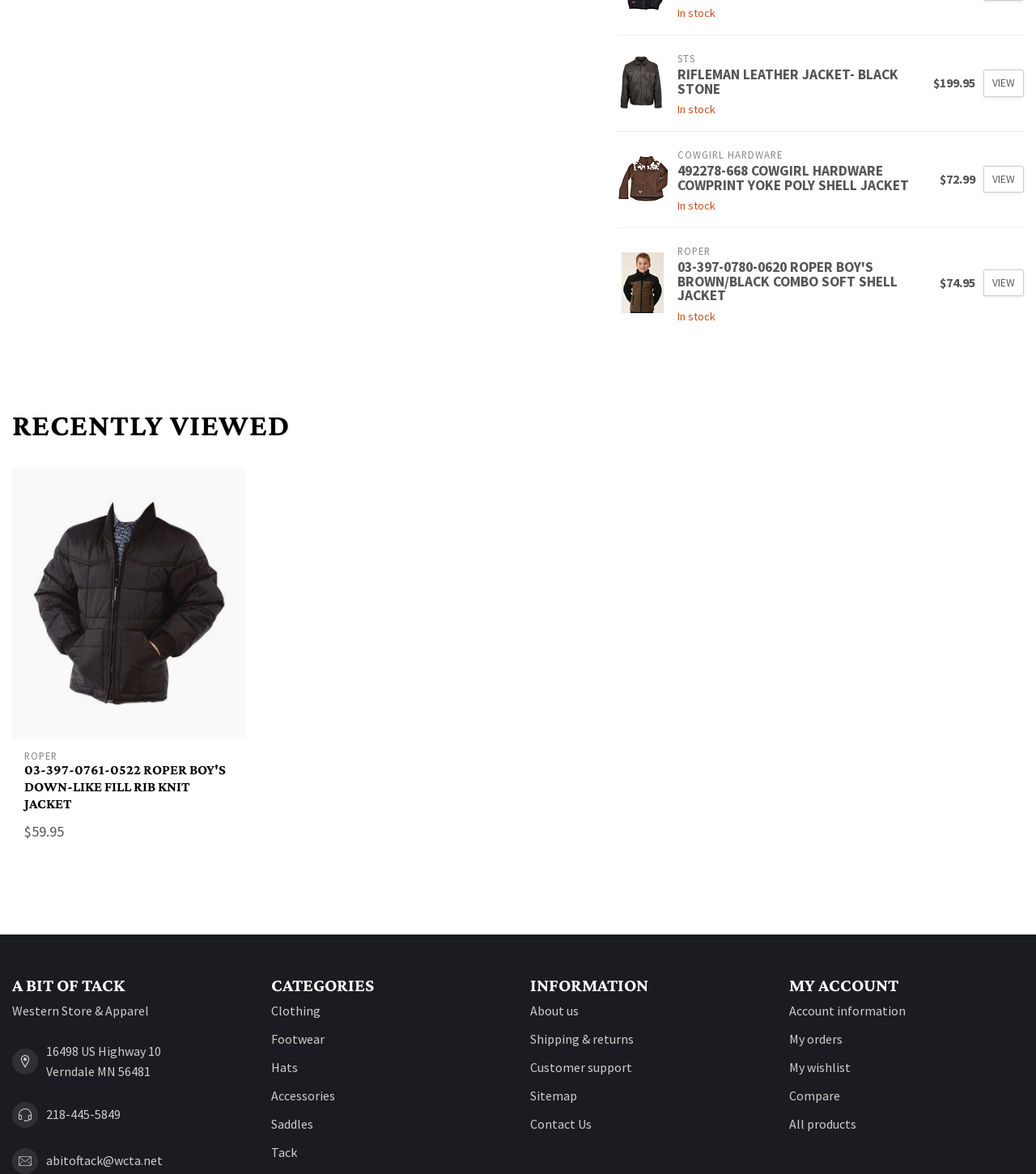Bounding box coordinates are specified in the format (top-left x, top-left y, bottom-right x, bottom-right y). All values are floating point numbers bounded between 0 and 1. Please provide the bounding box coordinate of the region this sentence describes: Shipping & returns

[0.512, 0.873, 0.738, 0.897]